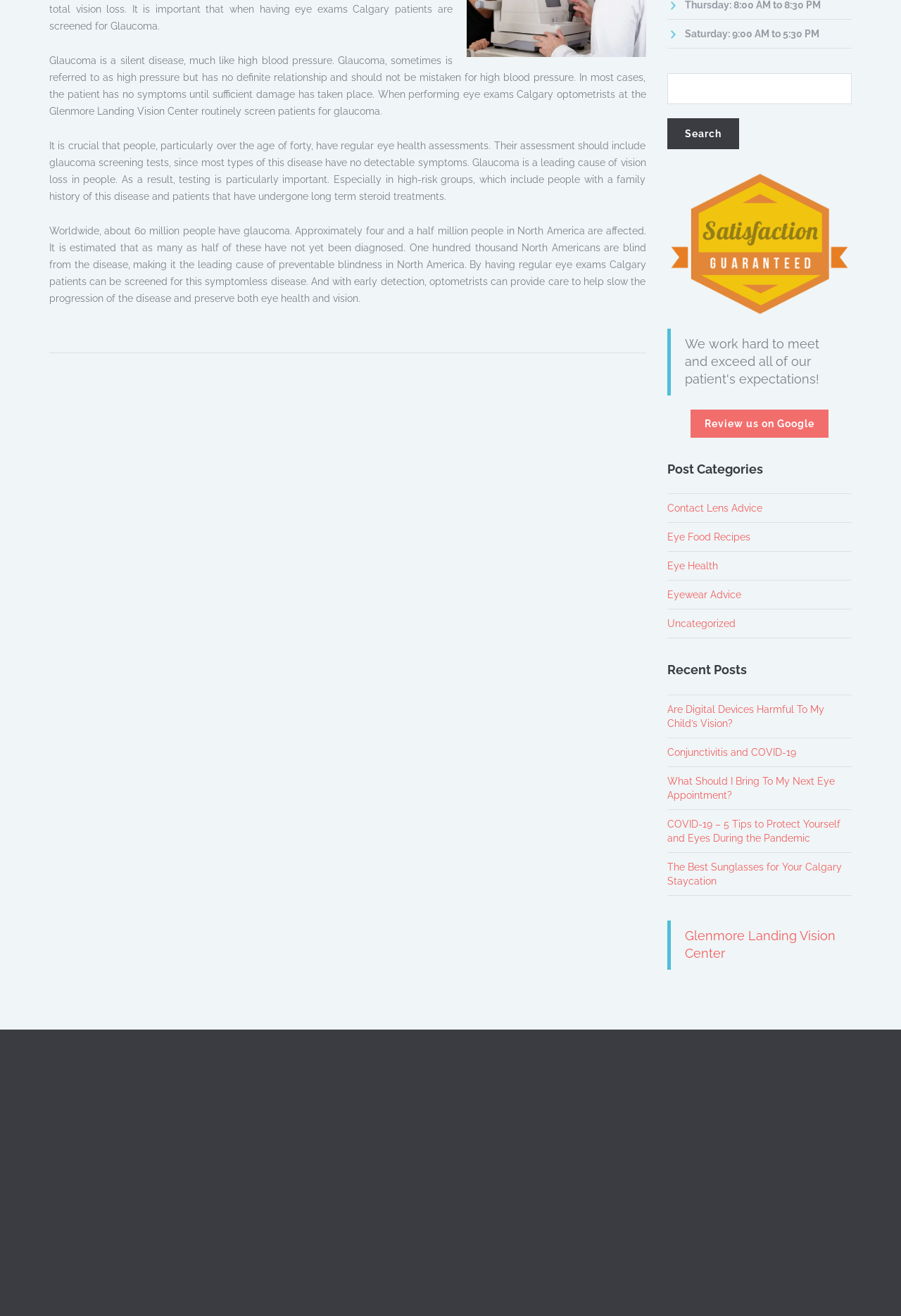Can you show the bounding box coordinates of the region to click on to complete the task described in the instruction: "Learn more about us"?

None